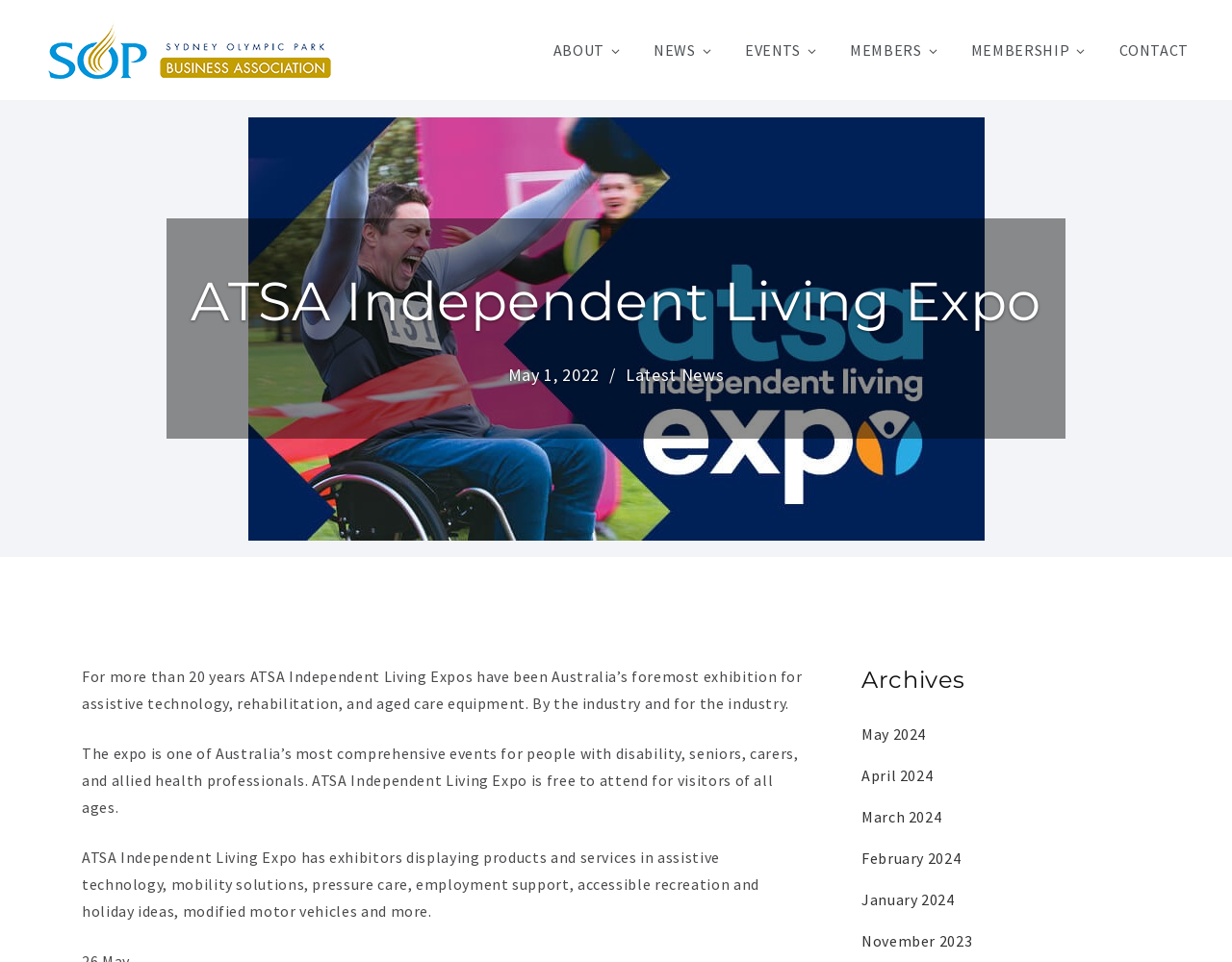How many links are there in the Archives section?
Please answer the question as detailed as possible.

I counted the number of links in the Archives section by looking at the links with text 'May 2024', 'April 2024', 'March 2024', 'February 2024', 'January 2024', and 'November 2023' which are located at [0.699, 0.753, 0.752, 0.773], [0.699, 0.796, 0.757, 0.816], [0.699, 0.839, 0.764, 0.859], [0.699, 0.882, 0.78, 0.902], [0.699, 0.925, 0.775, 0.945], and [0.699, 0.968, 0.789, 0.988] respectively.